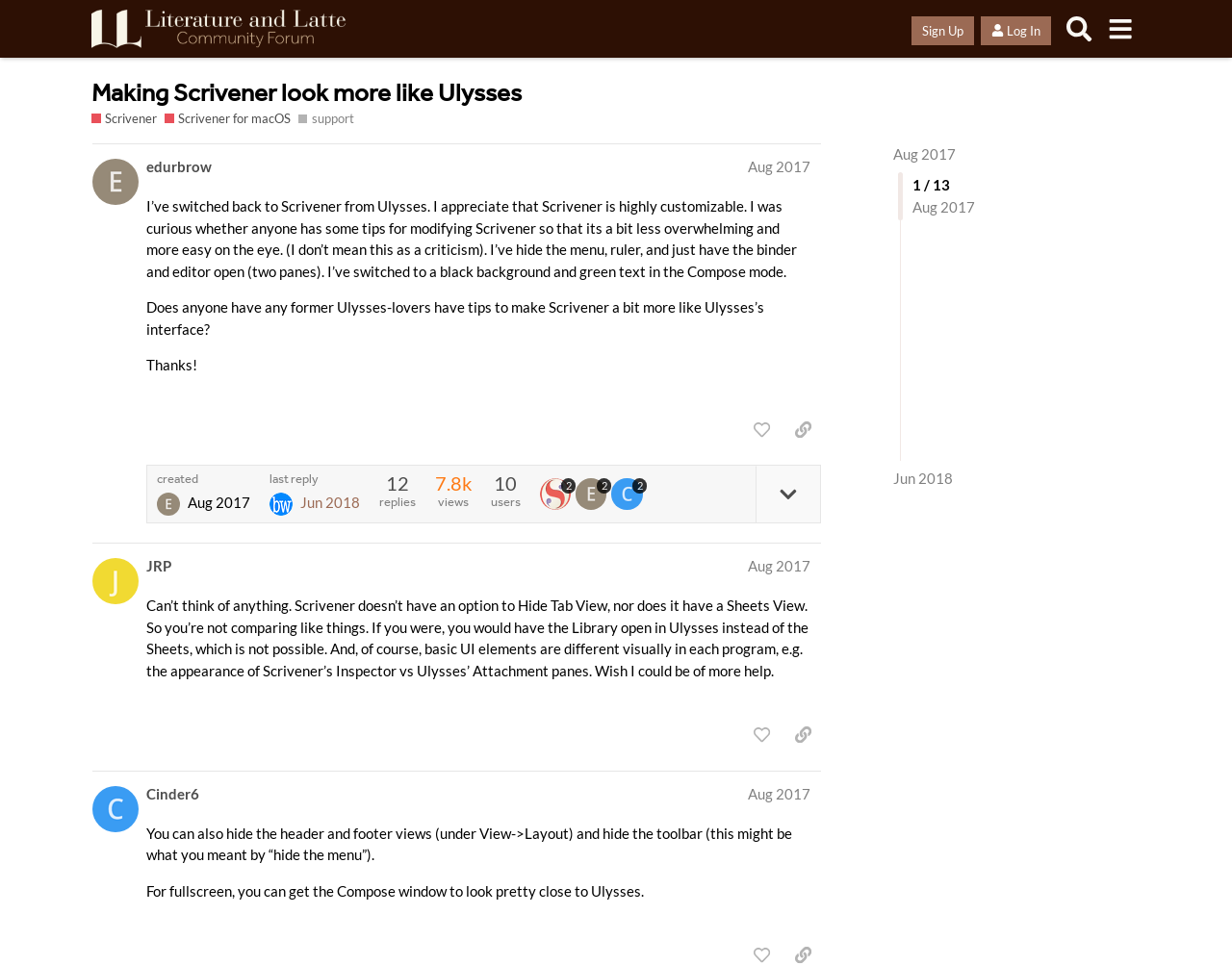Please provide a one-word or short phrase answer to the question:
What is the name of the forum?

Literature & Latte Forums